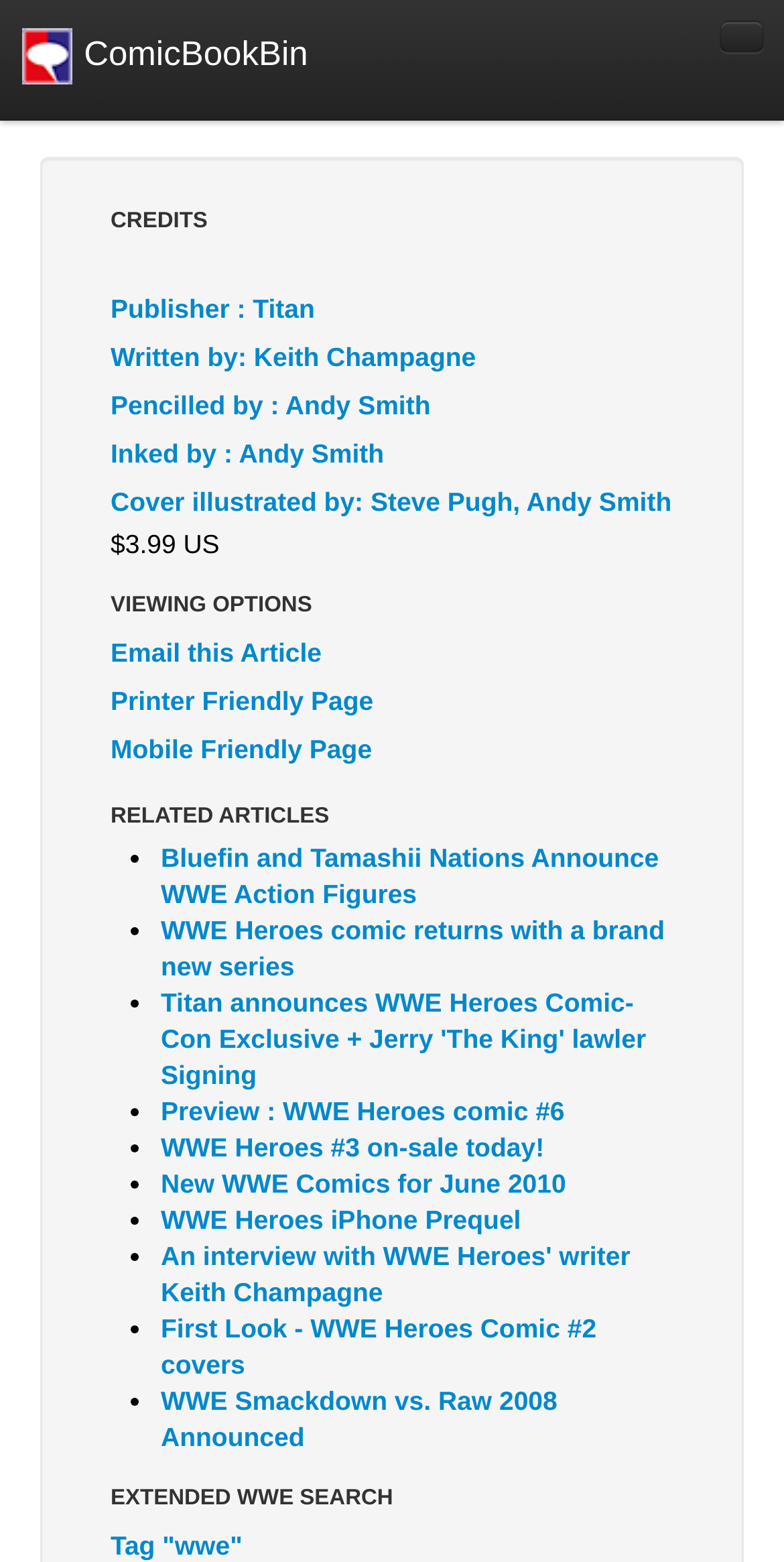What is the name of the publisher of WWE Heroes?
Look at the screenshot and respond with one word or a short phrase.

Titan